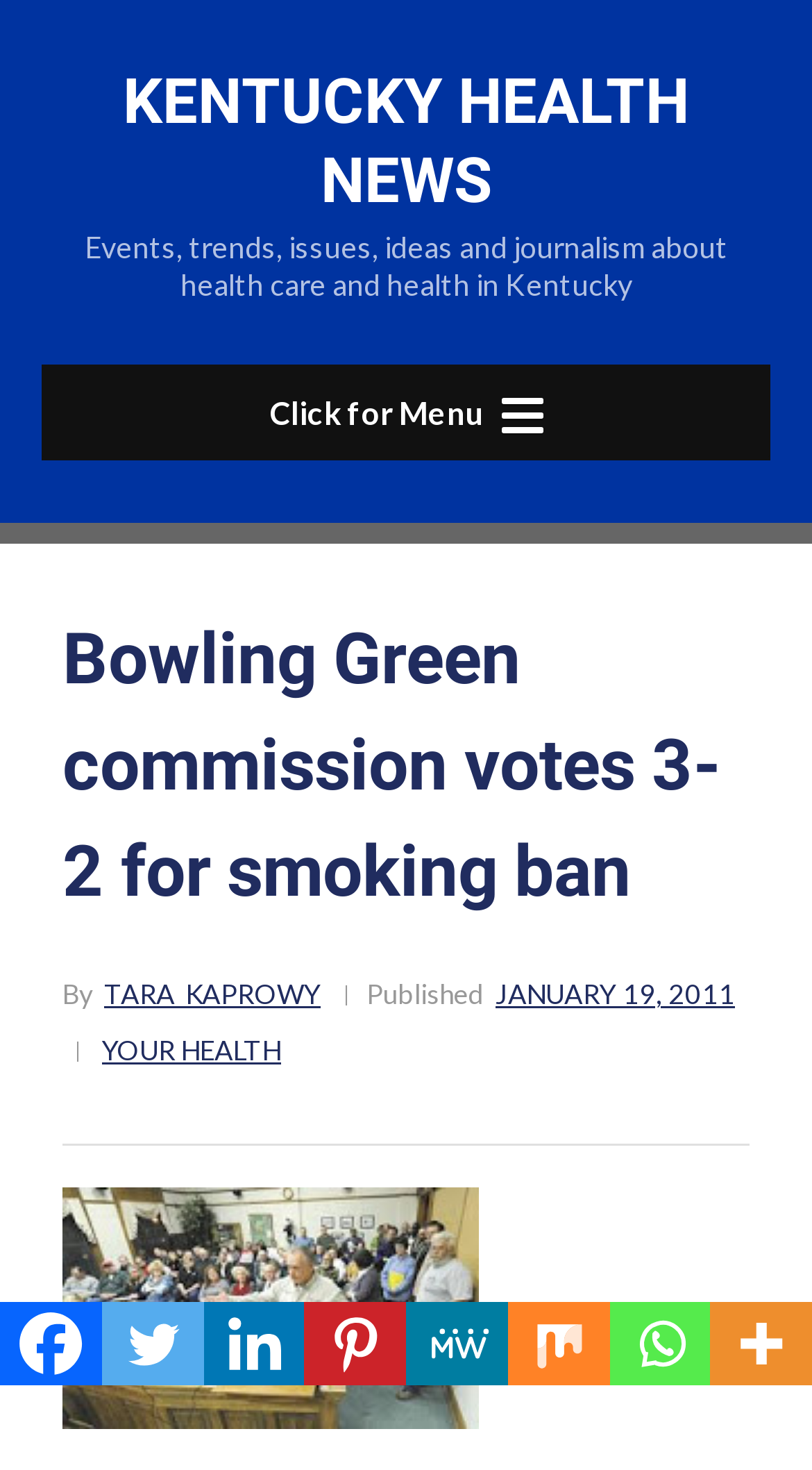Highlight the bounding box of the UI element that corresponds to this description: "tara_kaprowy".

[0.128, 0.658, 0.395, 0.696]